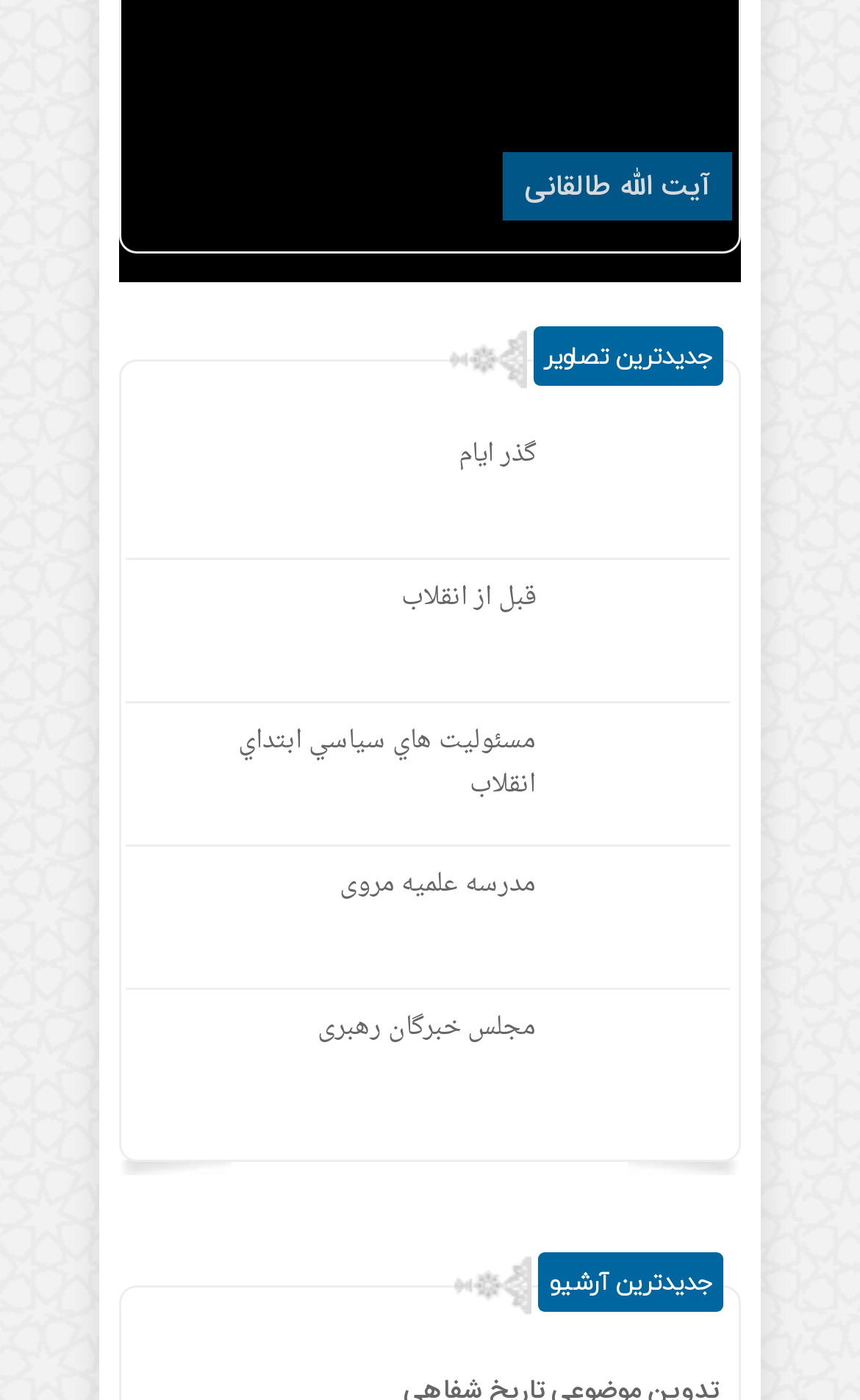Specify the bounding box coordinates for the region that must be clicked to perform the given instruction: "explore قبل از انقلاب".

[0.649, 0.407, 0.841, 0.505]